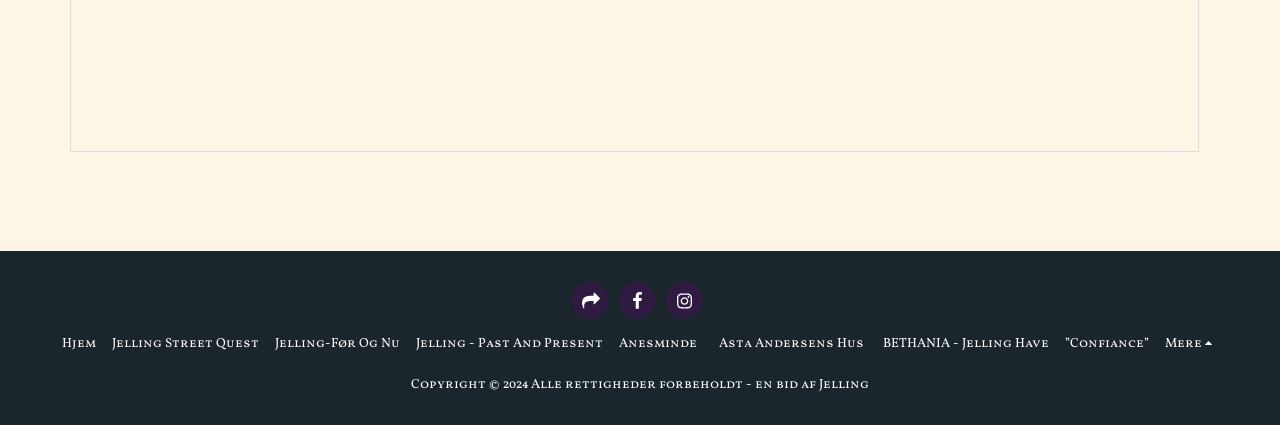Based on the image, give a detailed response to the question: What is the phrase next to the copyright information?

I looked at the footer section of the webpage and found the phrase next to the copyright information, which is 'en bid af Jelling'.